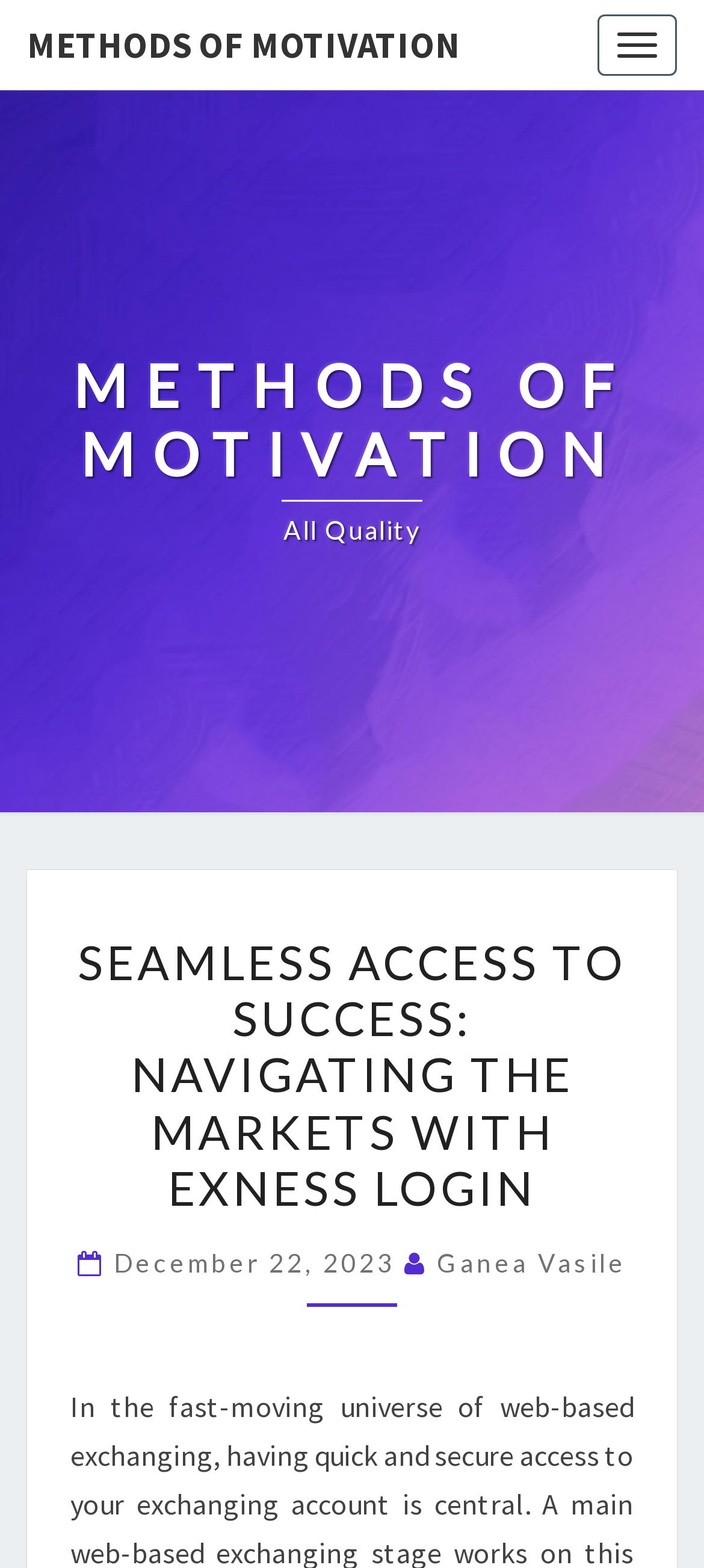Produce an elaborate caption capturing the essence of the webpage.

The webpage is about navigating the markets with Exness Login, with a focus on seamless access to success. At the top right corner, there is a button labeled "Toggle navigation". Below it, there is a prominent link "METHODS OF MOTIVATION" that spans across the top of the page. 

Underneath, there is a secondary link "METHODS OF MOTIVATION All Quality" that stretches across the page, with two headings "METHODS OF MOTIVATION" and "All Quality" stacked on top of each other. 

In the main content area, there is a header section that occupies most of the page. It contains a static text "SEAMLESS ACCESS TO SUCCESS: NAVIGATING THE MARKETS WITH EXNESS LOGIN" and a heading with the same text. Below it, there is another heading that displays the date "December 22, 2023" and the author's name "Ganea Vasile", with the date and author's name being clickable links.